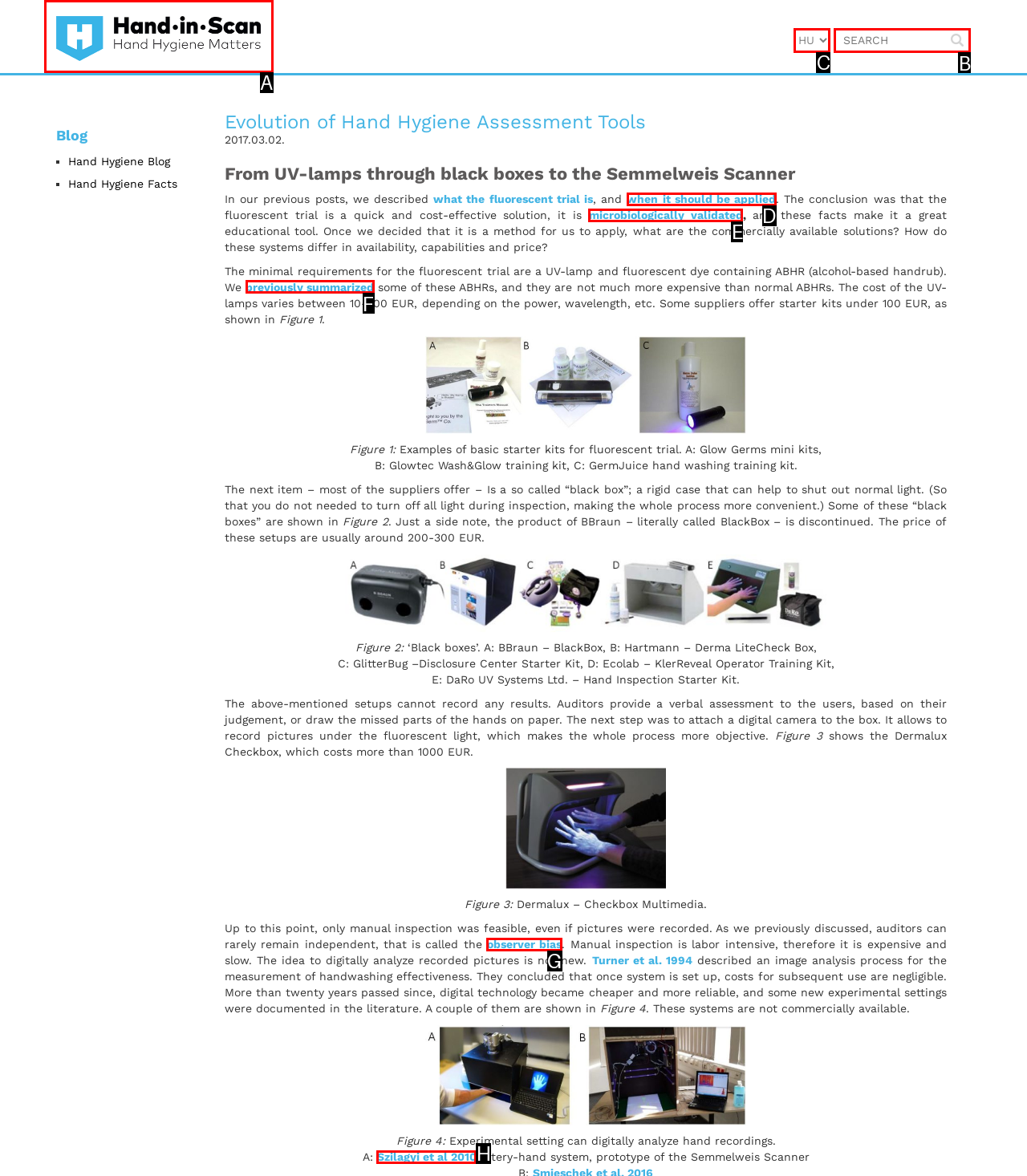Select the proper HTML element to perform the given task: Search for something Answer with the corresponding letter from the provided choices.

B